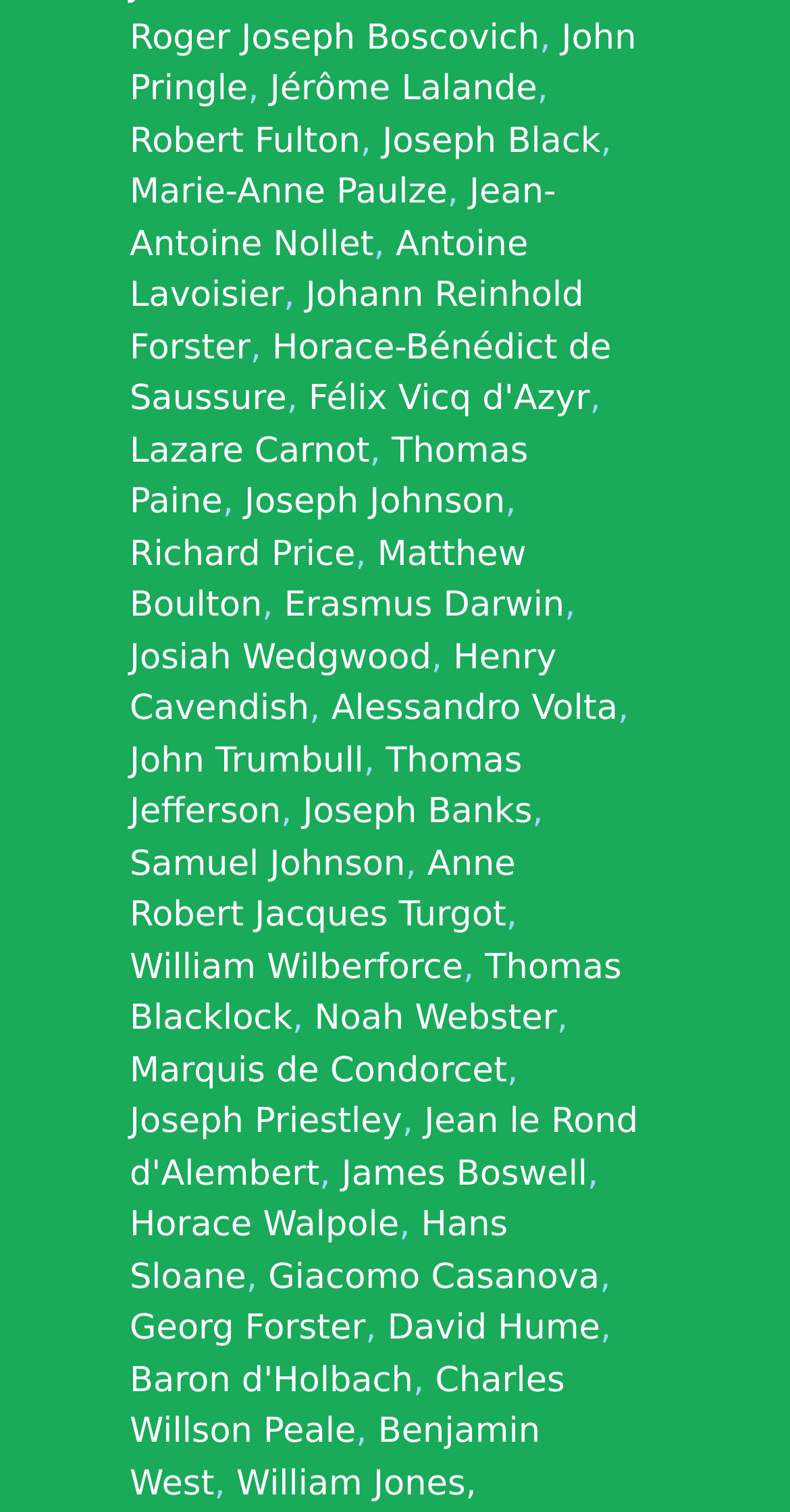Who is listed next to Thomas Paine?
Please use the visual content to give a single word or phrase answer.

Lazare Carnot